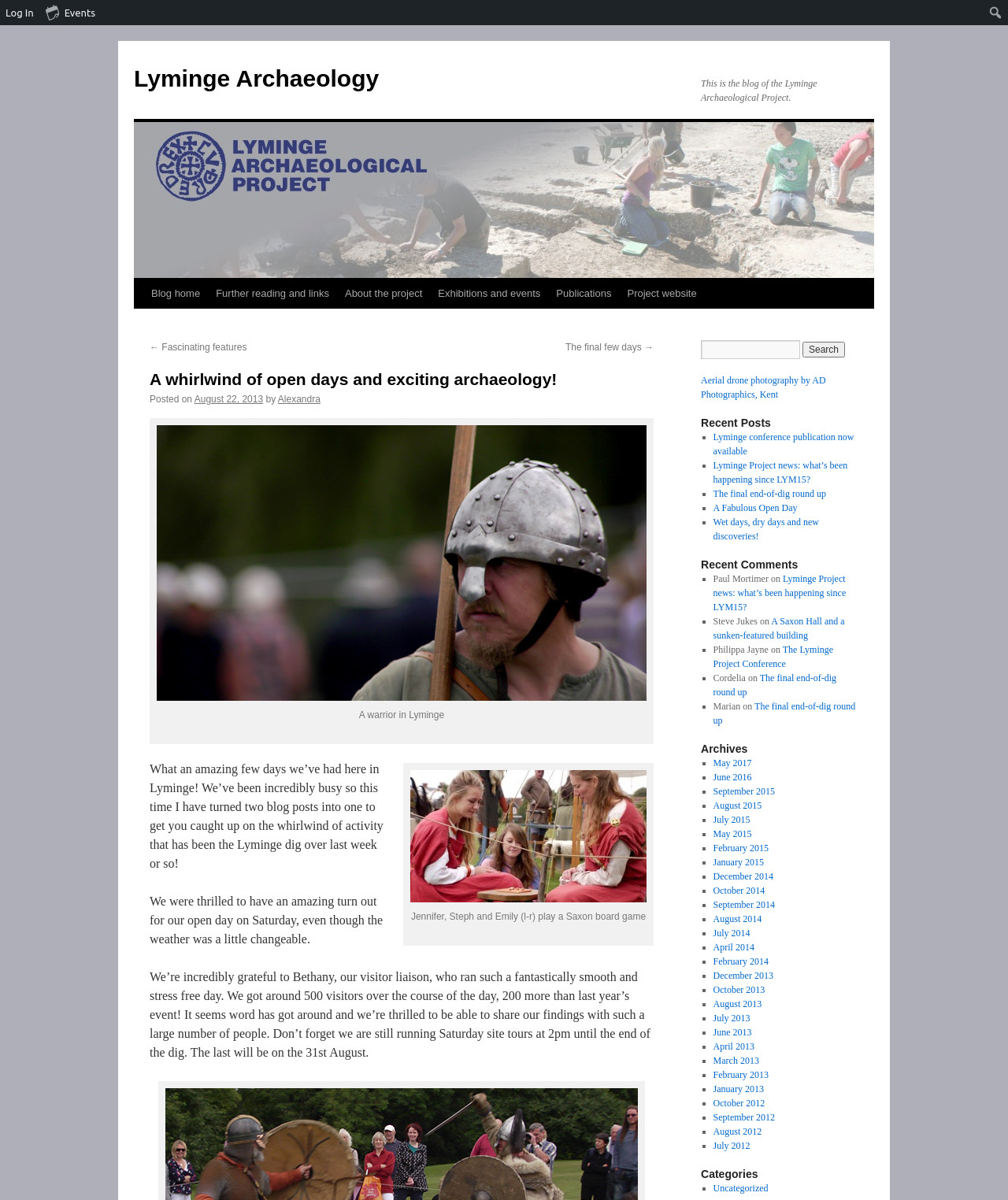Find and indicate the bounding box coordinates of the region you should select to follow the given instruction: "Search for something".

[0.977, 0.003, 0.998, 0.018]